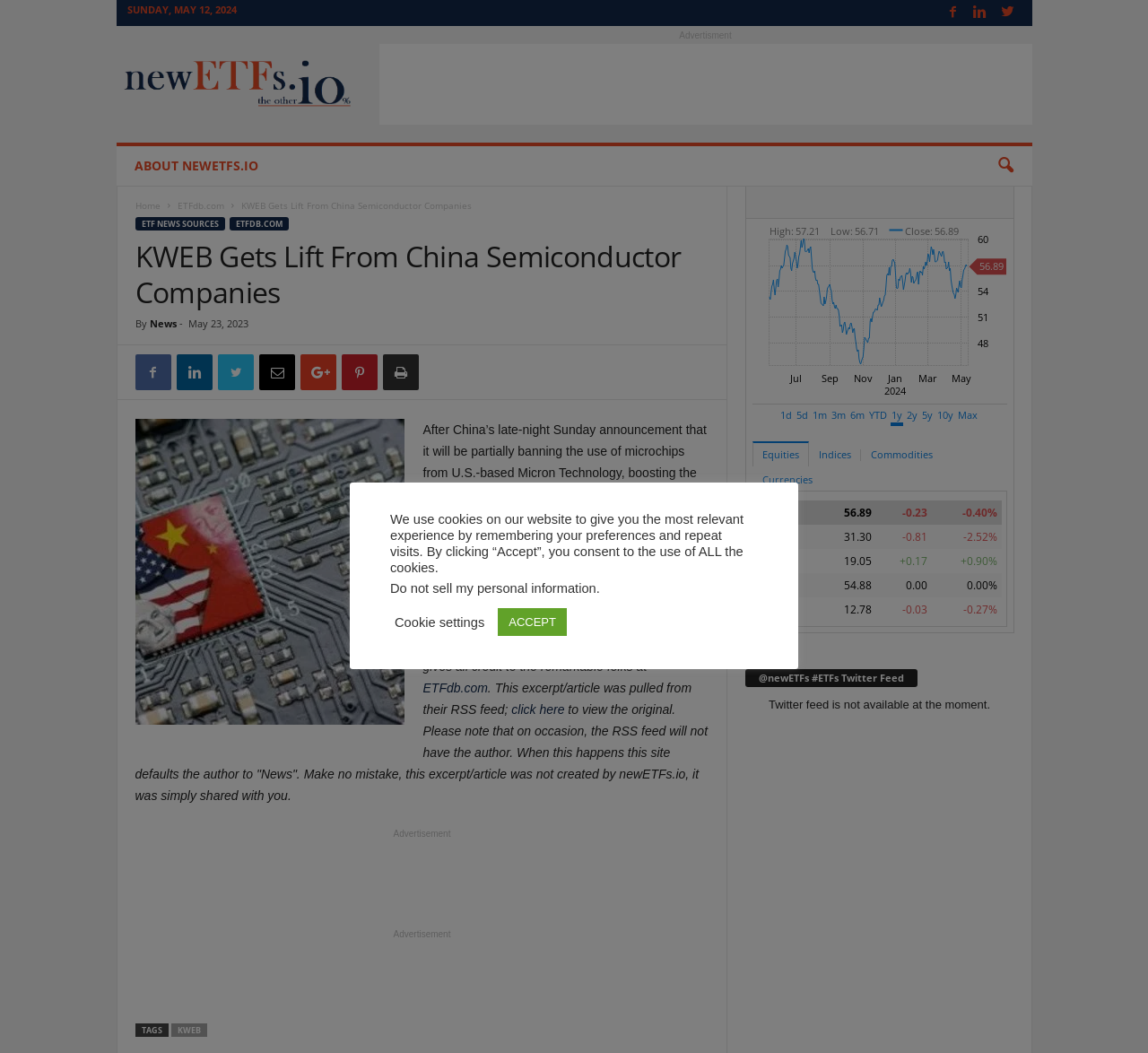Specify the bounding box coordinates of the region I need to click to perform the following instruction: "Click the 'KWEB' link". The coordinates must be four float numbers in the range of 0 to 1, i.e., [left, top, right, bottom].

[0.149, 0.972, 0.18, 0.985]